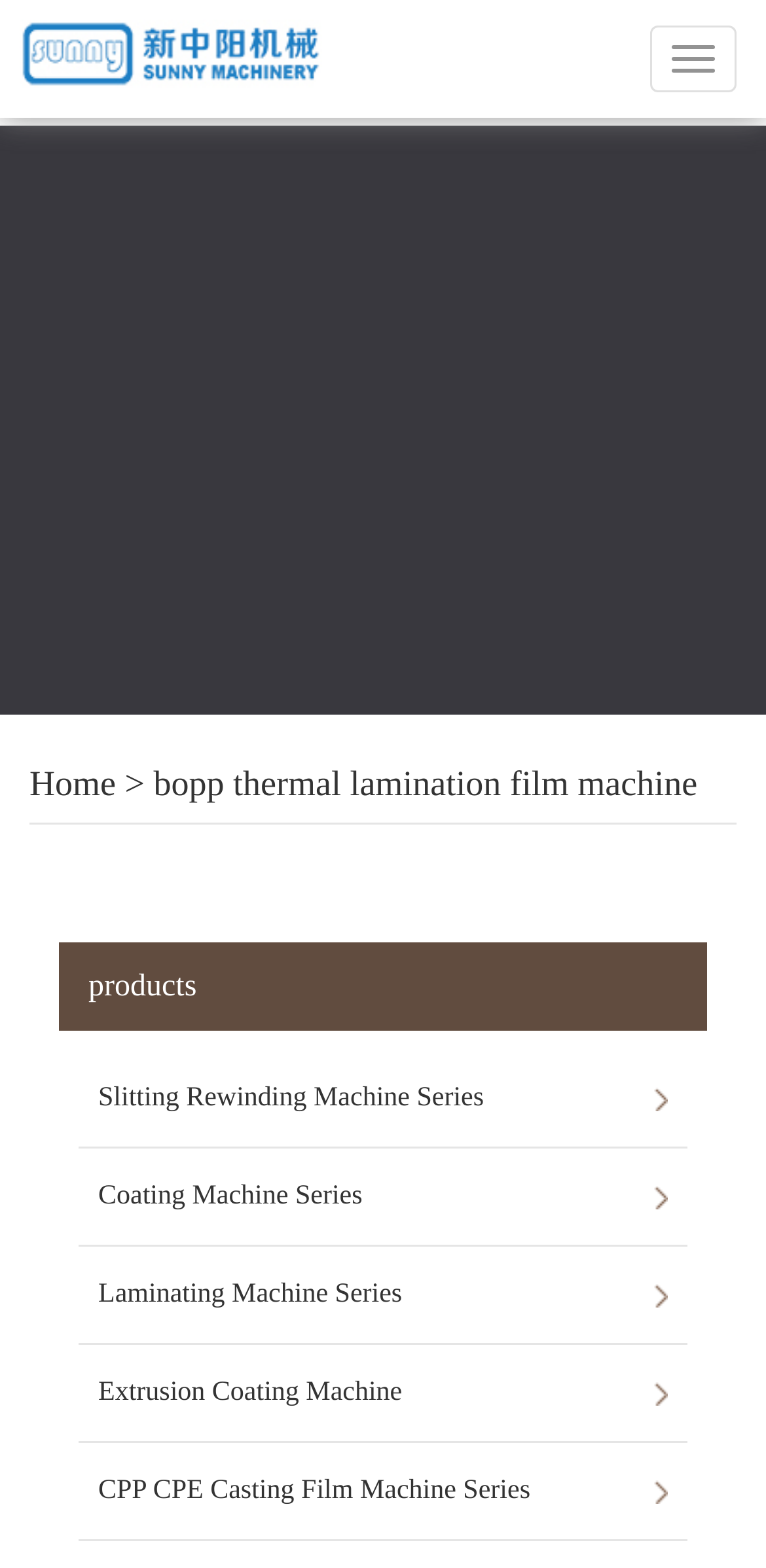Determine the bounding box coordinates of the region that needs to be clicked to achieve the task: "visit SUNNY MACHINERY website".

[0.026, 0.013, 0.487, 0.073]